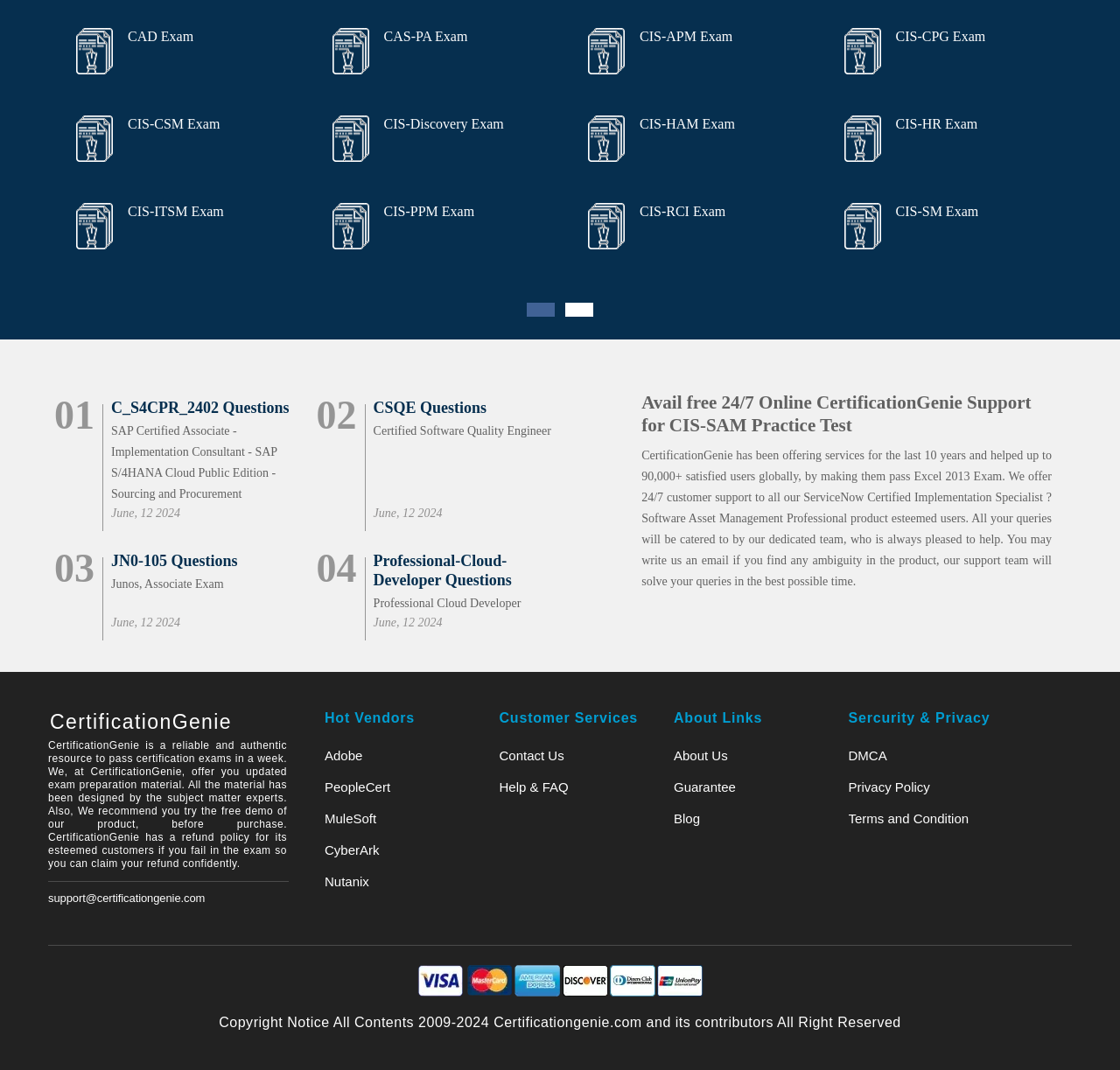Could you indicate the bounding box coordinates of the region to click in order to complete this instruction: "Click on the 'C_S4CPR_2402 Questions' link".

[0.099, 0.372, 0.271, 0.39]